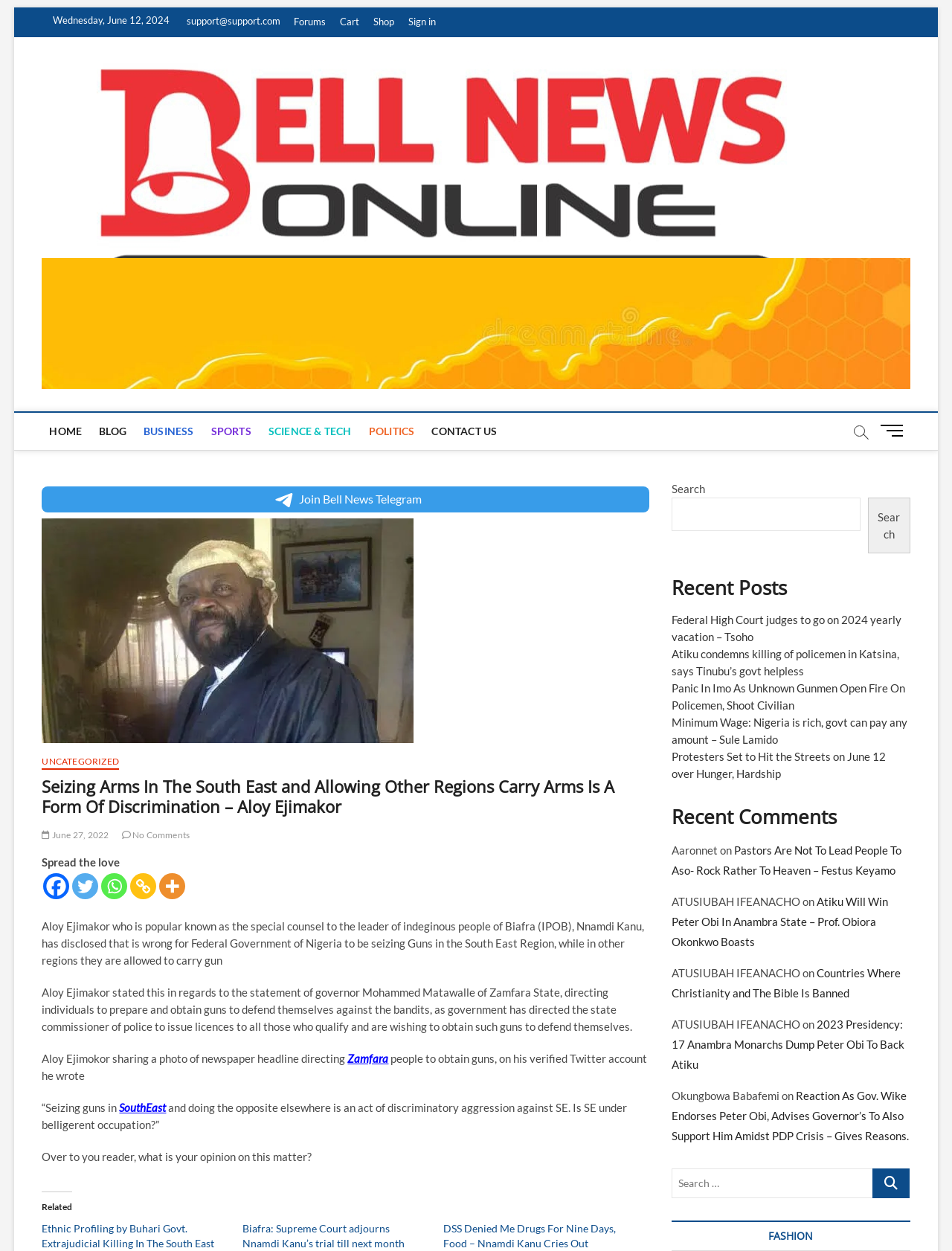What is the name of the news media outlet?
Please respond to the question thoroughly and include all relevant details.

The name of the news media outlet is displayed at the top of the webpage, next to the logo, and is also mentioned in the navigation menu.